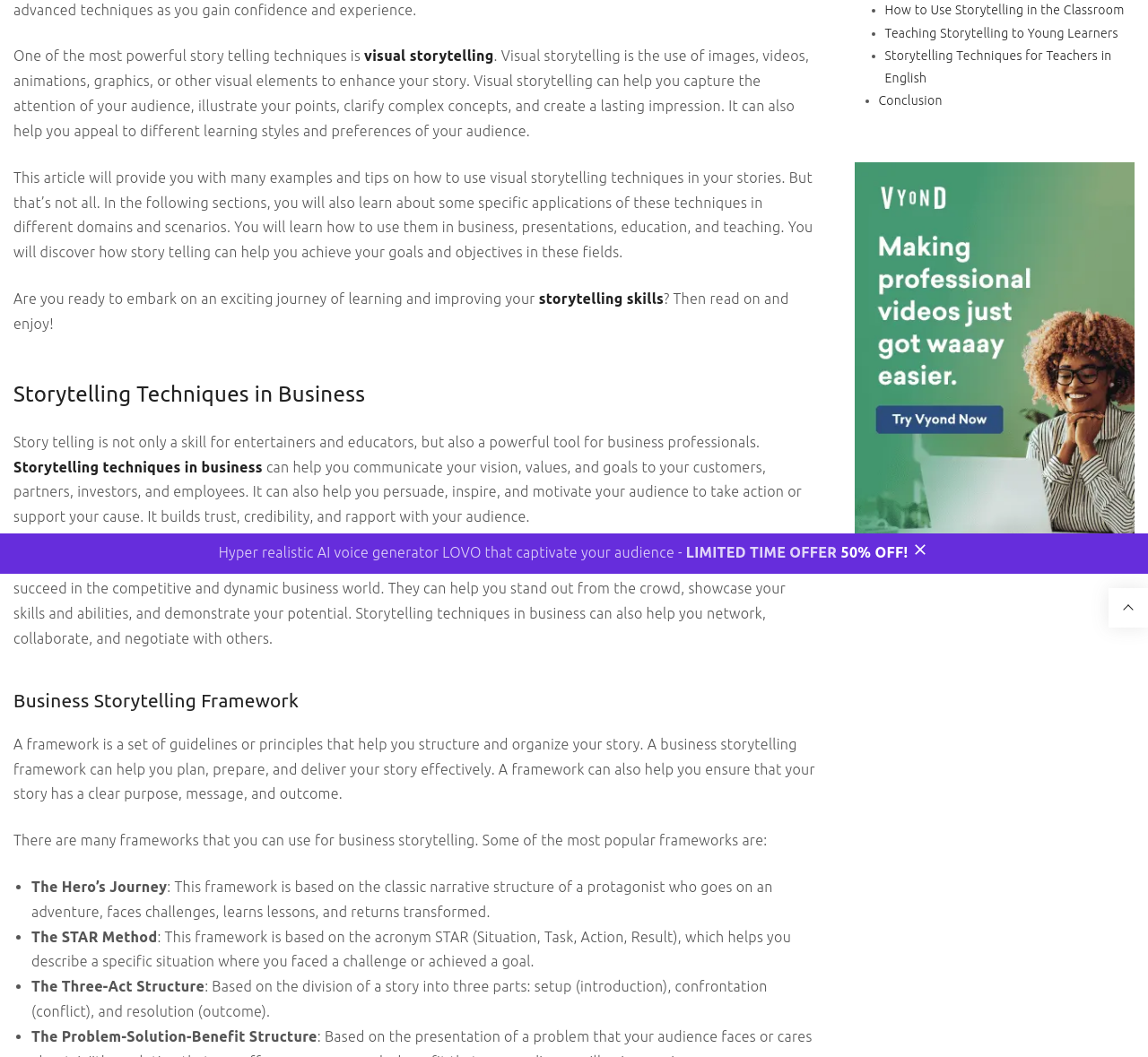Calculate the bounding box coordinates for the UI element based on the following description: "Storytelling techniques in busines". Ensure the coordinates are four float numbers between 0 and 1, i.e., [left, top, right, bottom].

[0.012, 0.434, 0.223, 0.449]